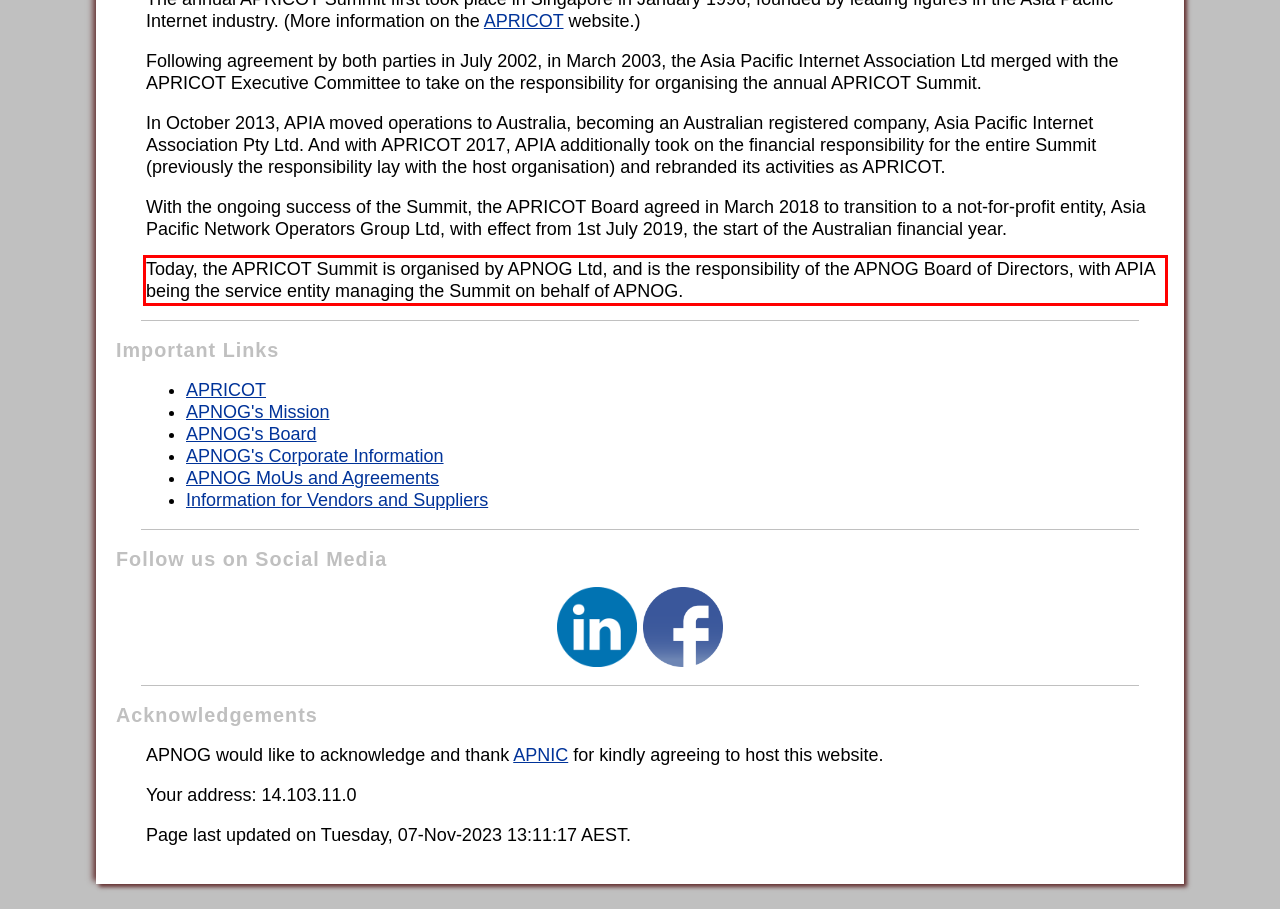Examine the webpage screenshot and use OCR to recognize and output the text within the red bounding box.

Today, the APRICOT Summit is organised by APNOG Ltd, and is the responsibility of the APNOG Board of Directors, with APIA being the service entity managing the Summit on behalf of APNOG.